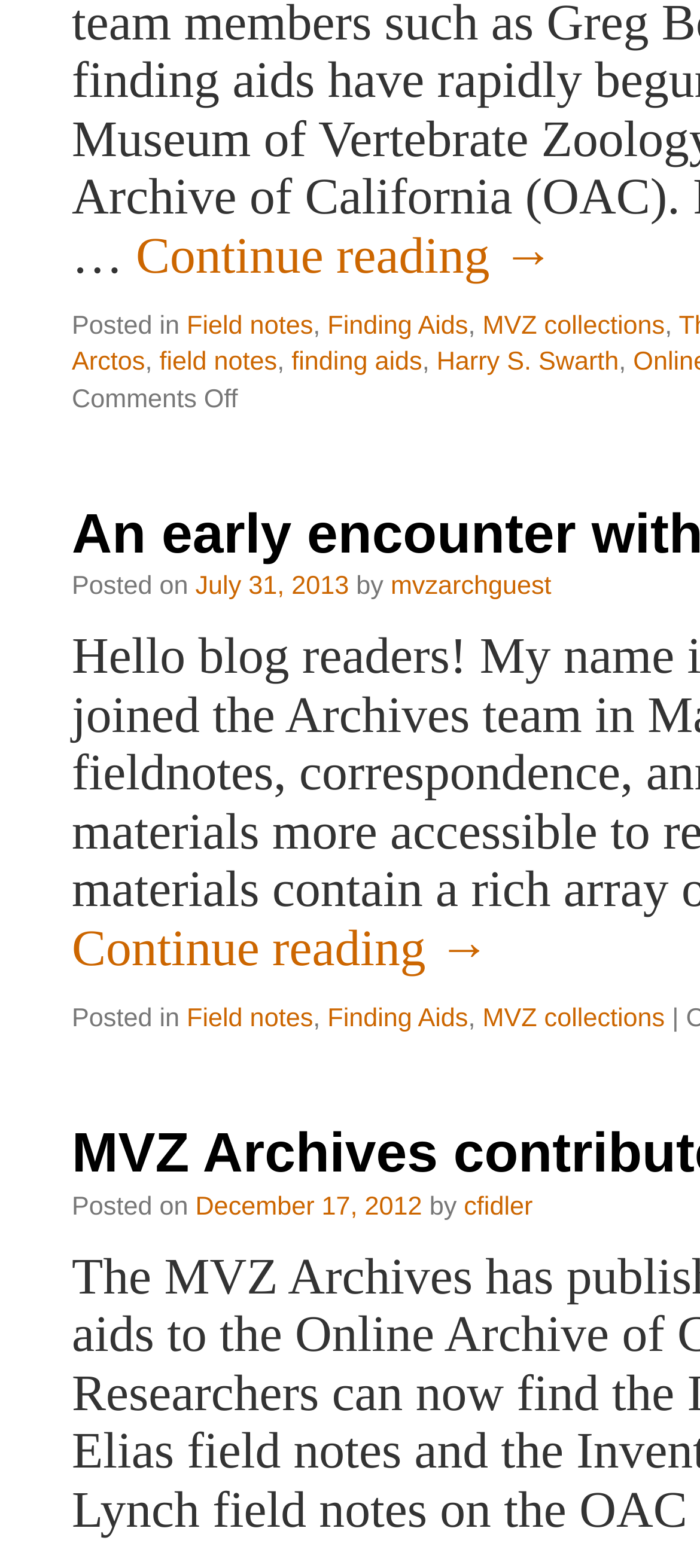Determine the bounding box coordinates for the element that should be clicked to follow this instruction: "Read post by 'mvzarchguest'". The coordinates should be given as four float numbers between 0 and 1, in the format [left, top, right, bottom].

[0.558, 0.365, 0.788, 0.383]